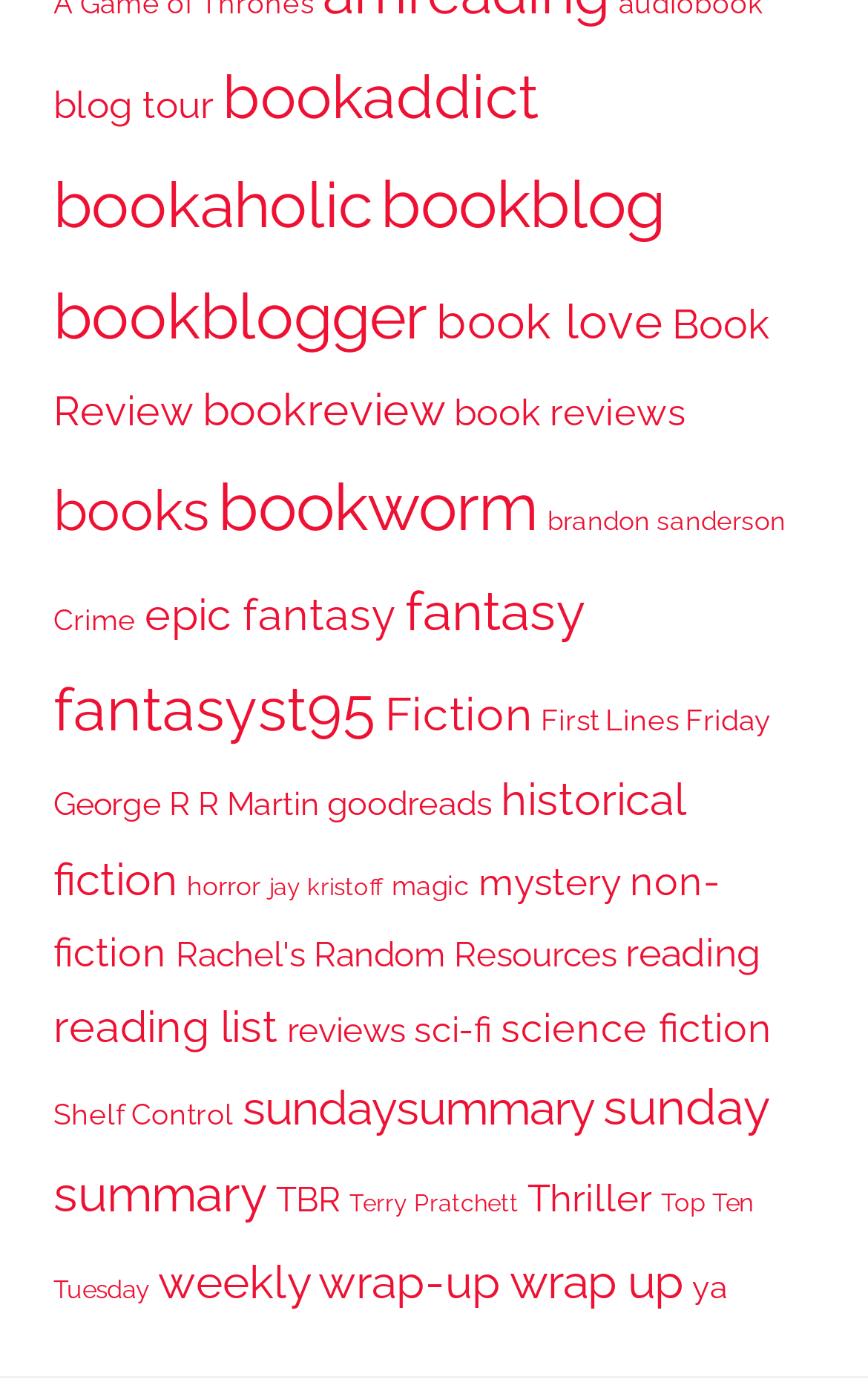Specify the bounding box coordinates of the area that needs to be clicked to achieve the following instruction: "Browse 'ya' books".

[0.797, 0.912, 0.838, 0.937]